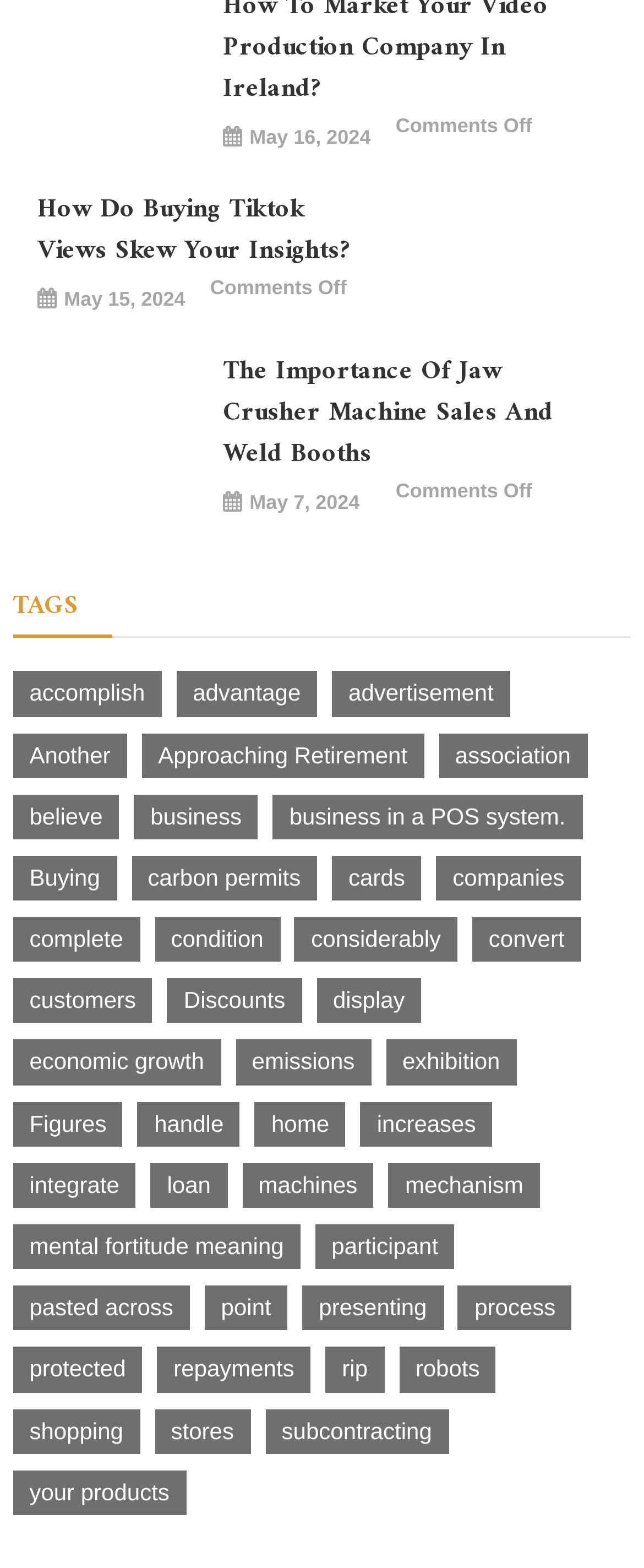Please provide a detailed answer to the question below based on the screenshot: 
What is the category of the article with the title 'The Importance Of Jaw Crusher Machine Sales And Weld Booths'?

I found the article with the title 'The Importance Of Jaw Crusher Machine Sales And Weld Booths' and noticed it was listed under the 'TAGS' category.